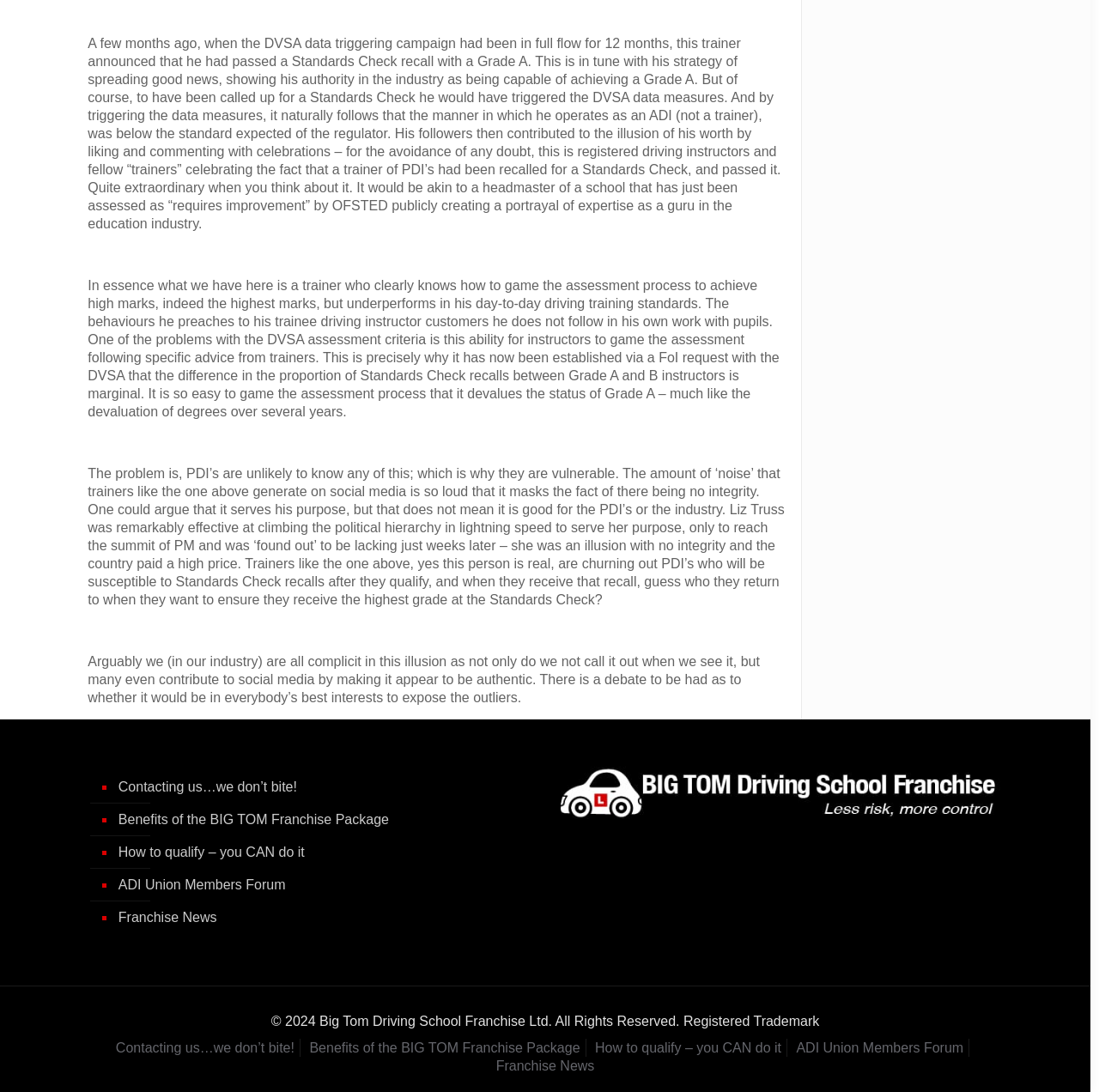Bounding box coordinates are to be given in the format (top-left x, top-left y, bottom-right x, bottom-right y). All values must be floating point numbers between 0 and 1. Provide the bounding box coordinate for the UI element described as: Franchise News

[0.105, 0.825, 0.48, 0.855]